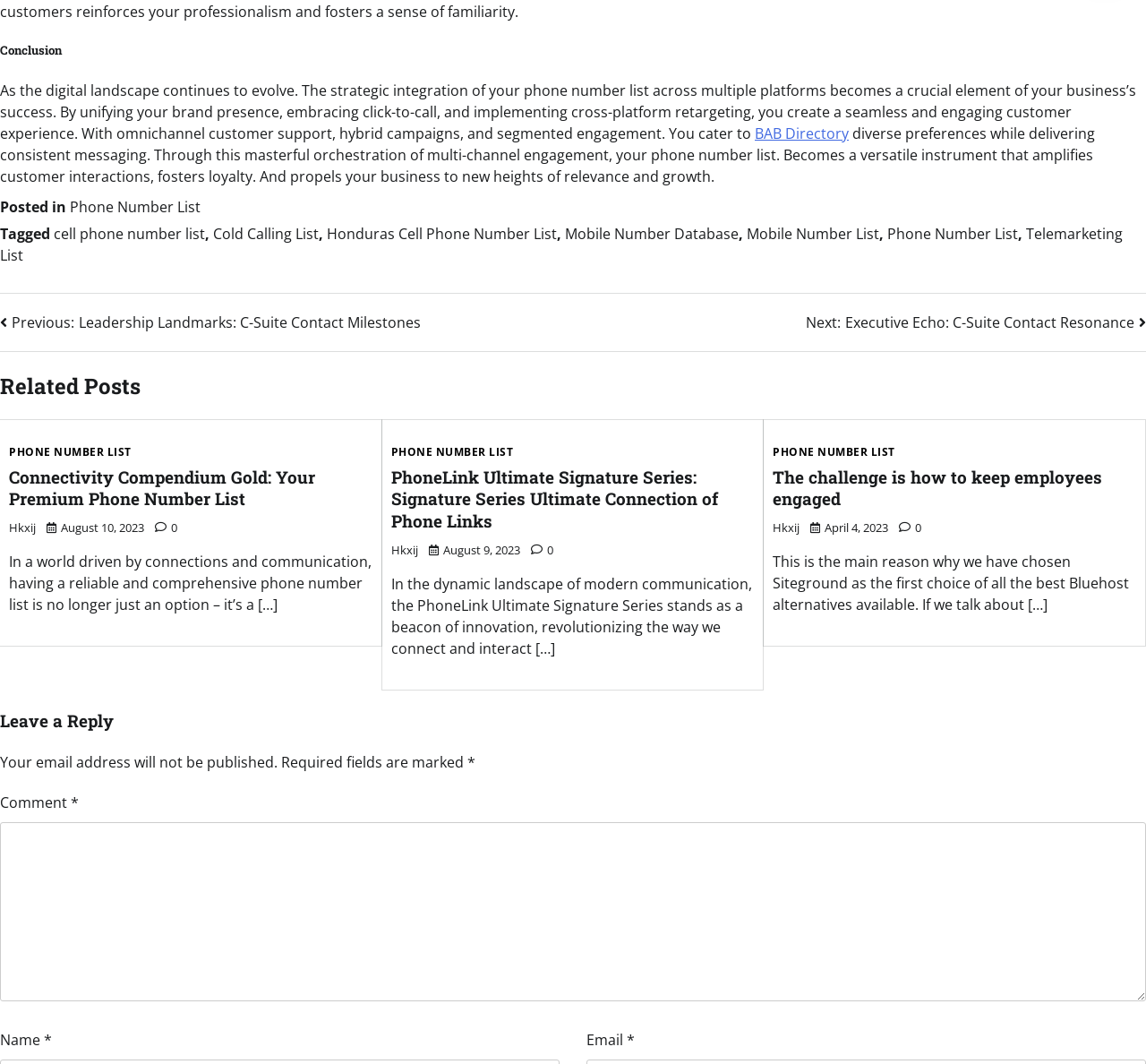Please mark the bounding box coordinates of the area that should be clicked to carry out the instruction: "Enter a comment in the 'Comment *' textbox".

[0.0, 0.773, 1.0, 0.941]